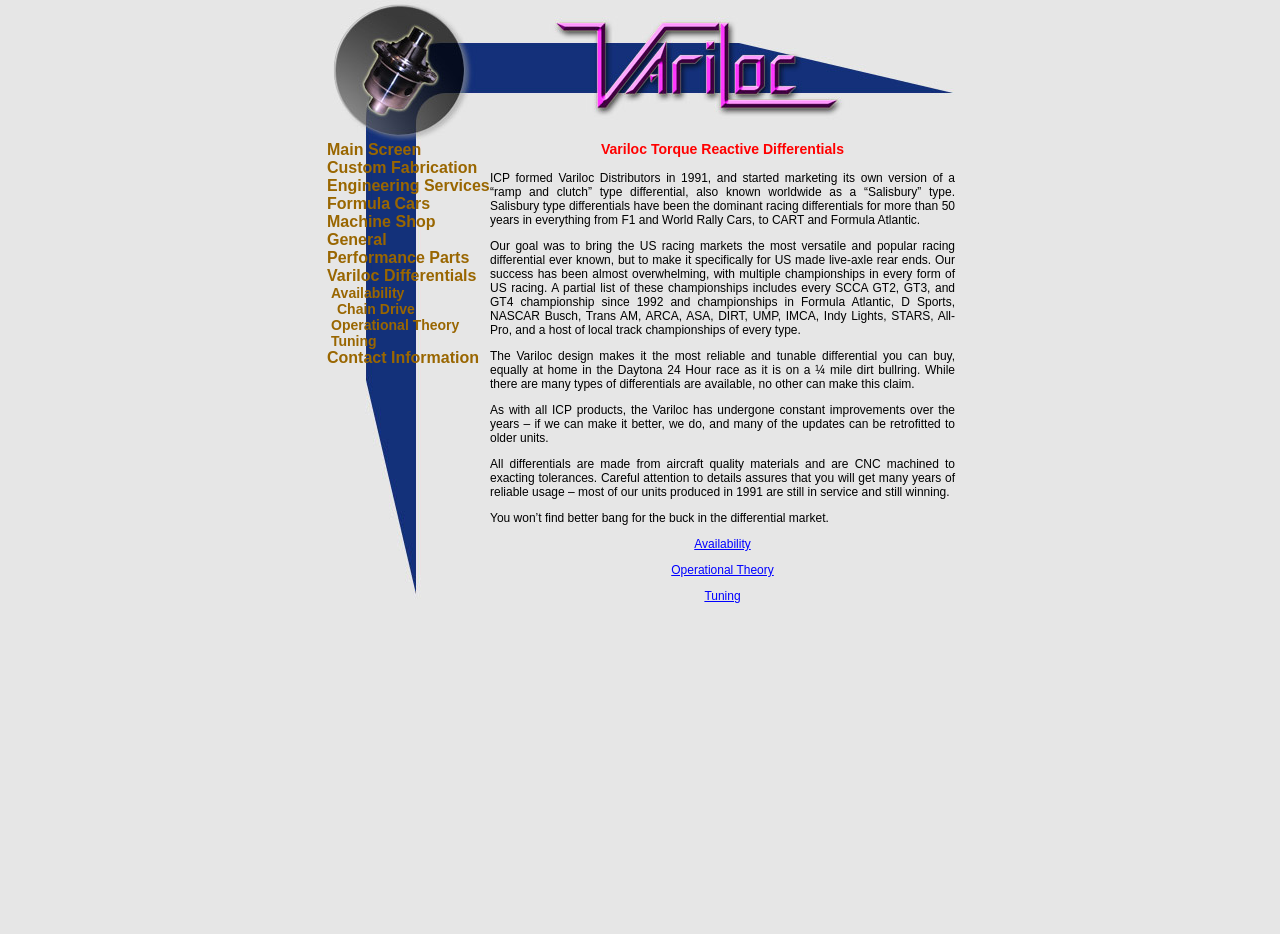From the details in the image, provide a thorough response to the question: What is the name of the company that formed Variloc Distributors in 1991?

According to the webpage content, ICP formed Variloc Distributors in 1991 and started marketing its own version of a 'ramp and clutch' type differential, also known as a Salisbury type.